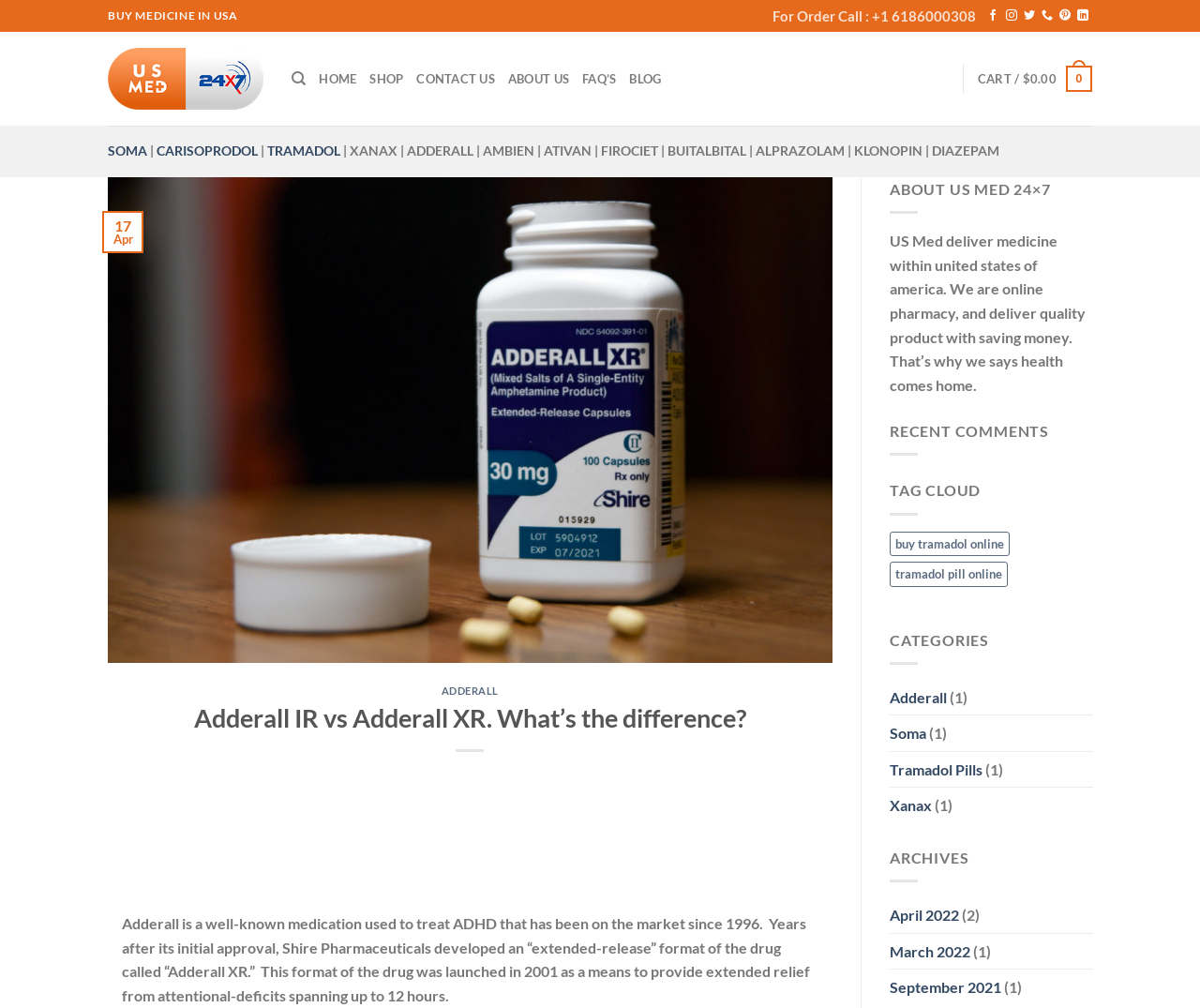What is the difference between Adderall IR and Adderall XR?
Provide a detailed and extensive answer to the question.

Although the webpage has a heading 'Adderall IR vs Adderall XR. What’s the difference?' and a link with the same text, it does not provide a direct answer to this question. The webpage only provides some information about Adderall and its extended-release format, but it does not explicitly state the difference between the two.